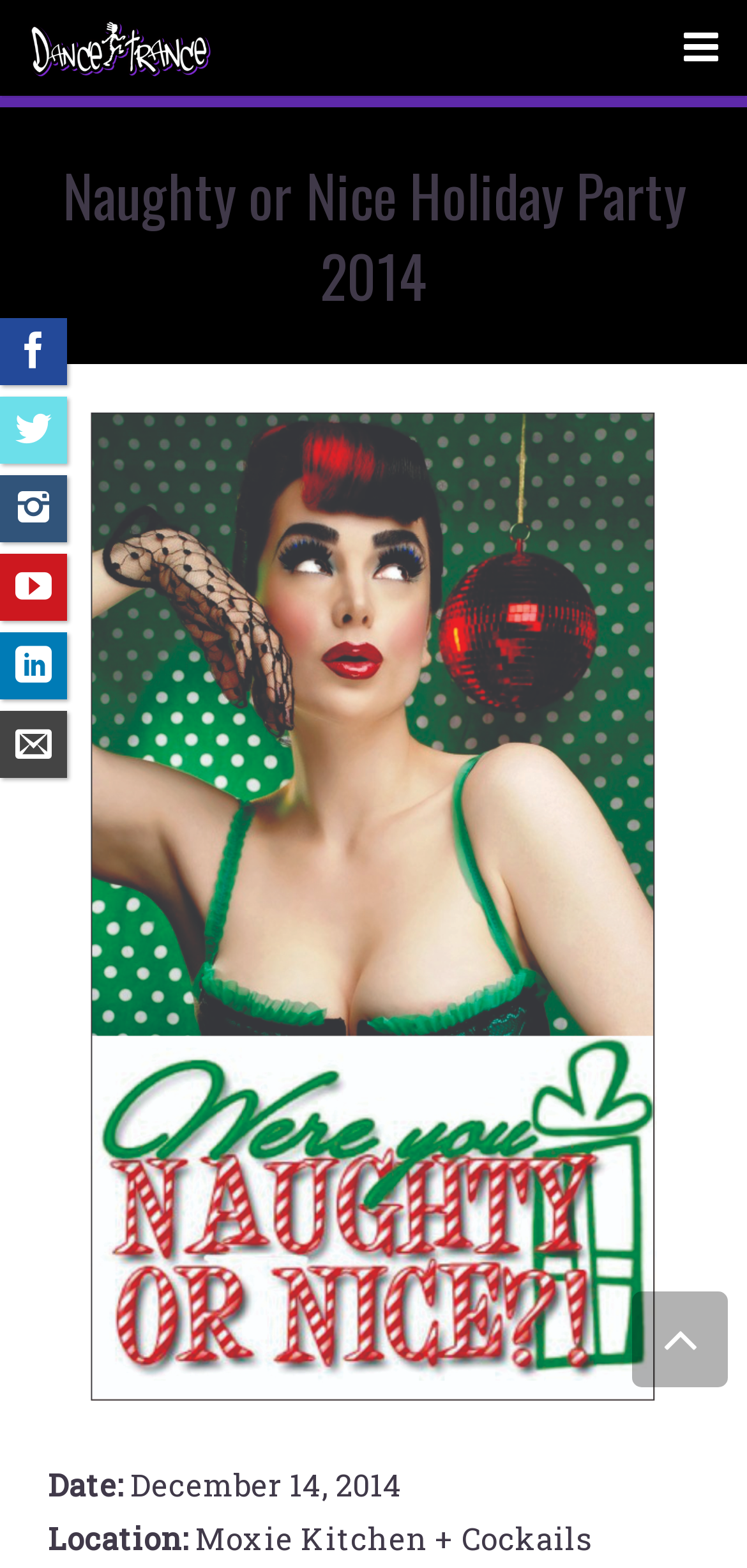What is the date of the holiday party?
Give a single word or phrase as your answer by examining the image.

December 14, 2014